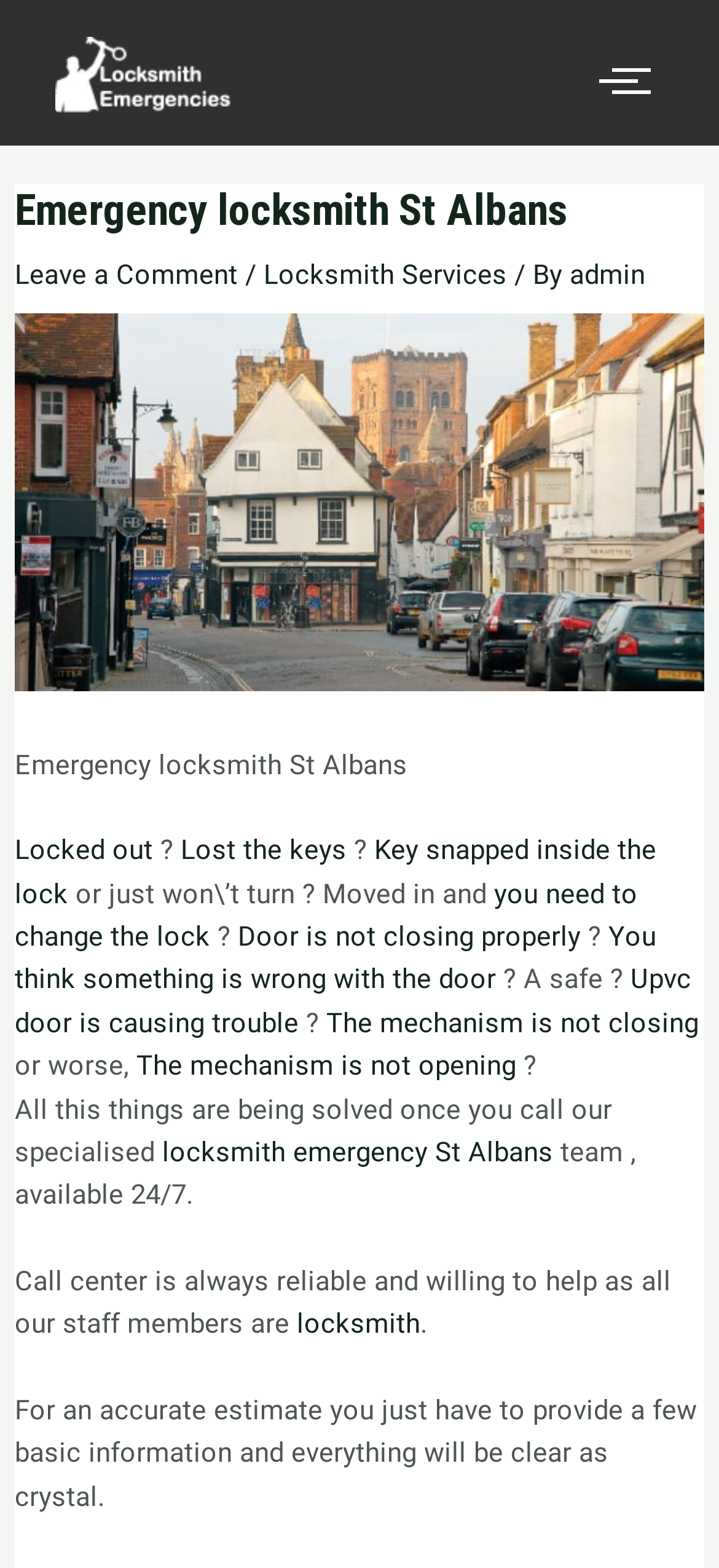Please identify the bounding box coordinates of the region to click in order to complete the given instruction: "Click on 'Locked out'". The coordinates should be four float numbers between 0 and 1, i.e., [left, top, right, bottom].

[0.02, 0.532, 0.212, 0.553]